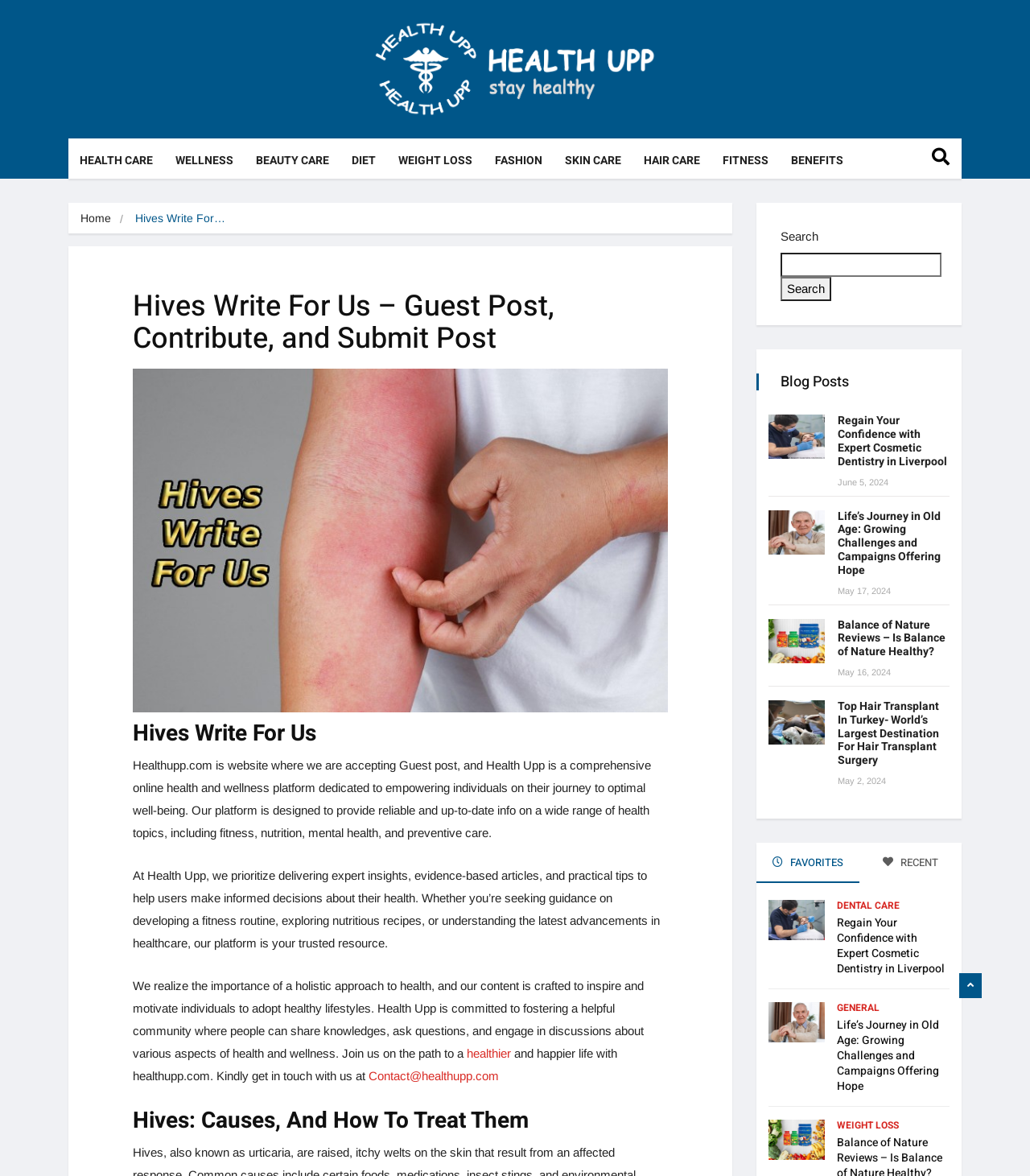Give an extensive and precise description of the webpage.

The webpage is about Health Upp, a comprehensive online health and wellness platform. At the top, there is a logo of Health Upp, which is an image, and a link to the website's home page. Below the logo, there are several links to different categories, including HEALTH CARE, WELLNESS, BEAUTY CARE, DIET, WEIGHT LOSS, FASHION, SKIN CARE, HAIR CARE, FITNESS, and BENEFITS. These links are arranged horizontally across the top of the page.

The main content of the page is divided into two sections. On the left side, there is a heading that reads "Hives Write For Us – Guest Post, Contribute, and Submit Post." Below this heading, there is a brief introduction to Health Upp, explaining its mission and purpose. The introduction is followed by a few paragraphs of text that describe the platform's approach to health and wellness.

On the right side of the page, there is a search bar and a heading that reads "Blog Posts." Below the heading, there are several links to individual blog posts, each with a title, an image, and a date. The blog posts are arranged vertically, with the most recent posts at the top.

At the bottom of the page, there is a tab list with two tabs: FAVORITES and RECENT. Below the tab list, there are several links to different categories, including DENTAL CARE, GENERAL, and WEIGHT LOSS. Each category has an image and a heading that links to a related blog post.

Overall, the webpage is well-organized and easy to navigate, with clear headings and concise text that describes the content of each section.